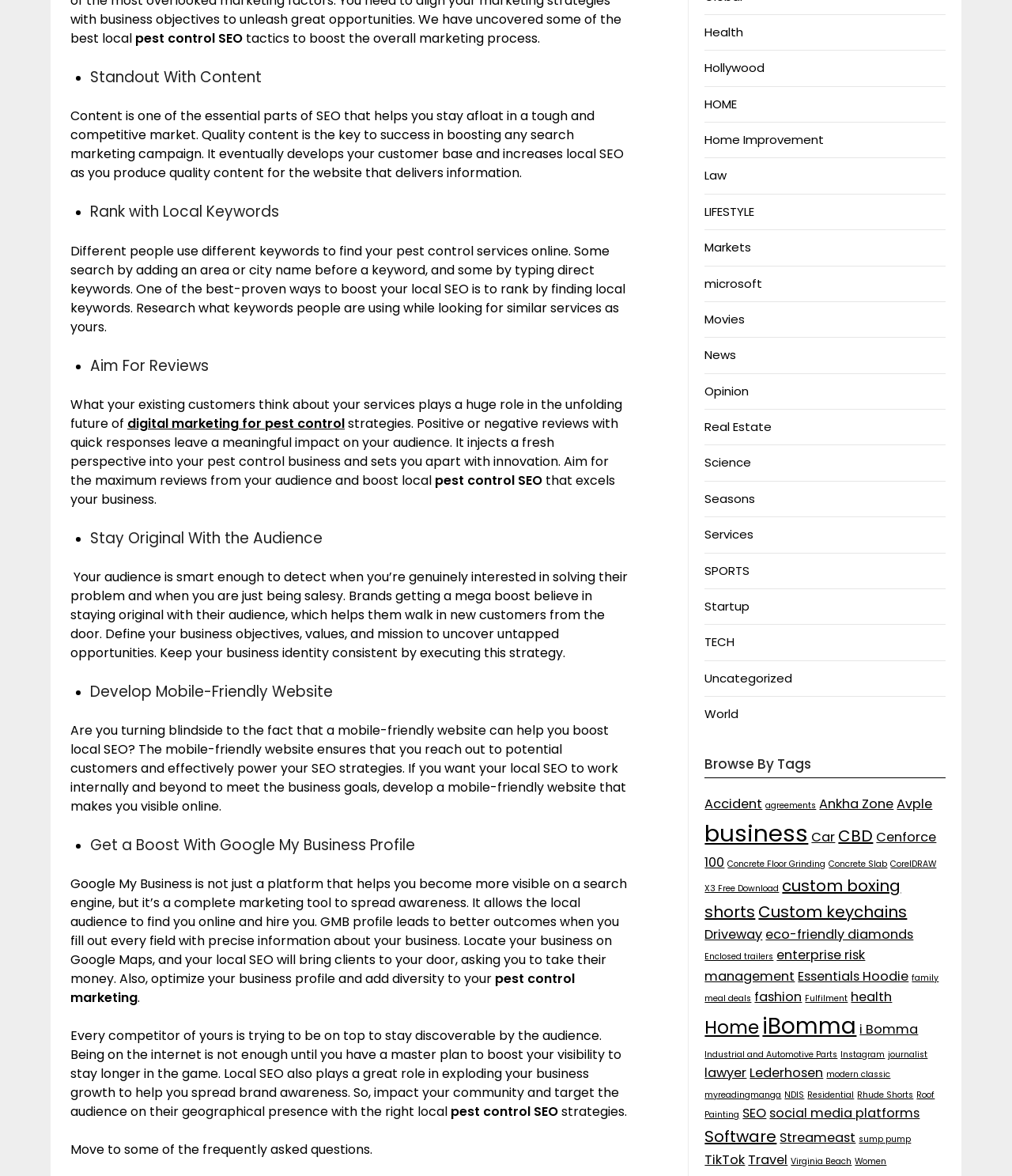Indicate the bounding box coordinates of the element that must be clicked to execute the instruction: "Click on the 'Get A Quote' link". The coordinates should be given as four float numbers between 0 and 1, i.e., [left, top, right, bottom].

None